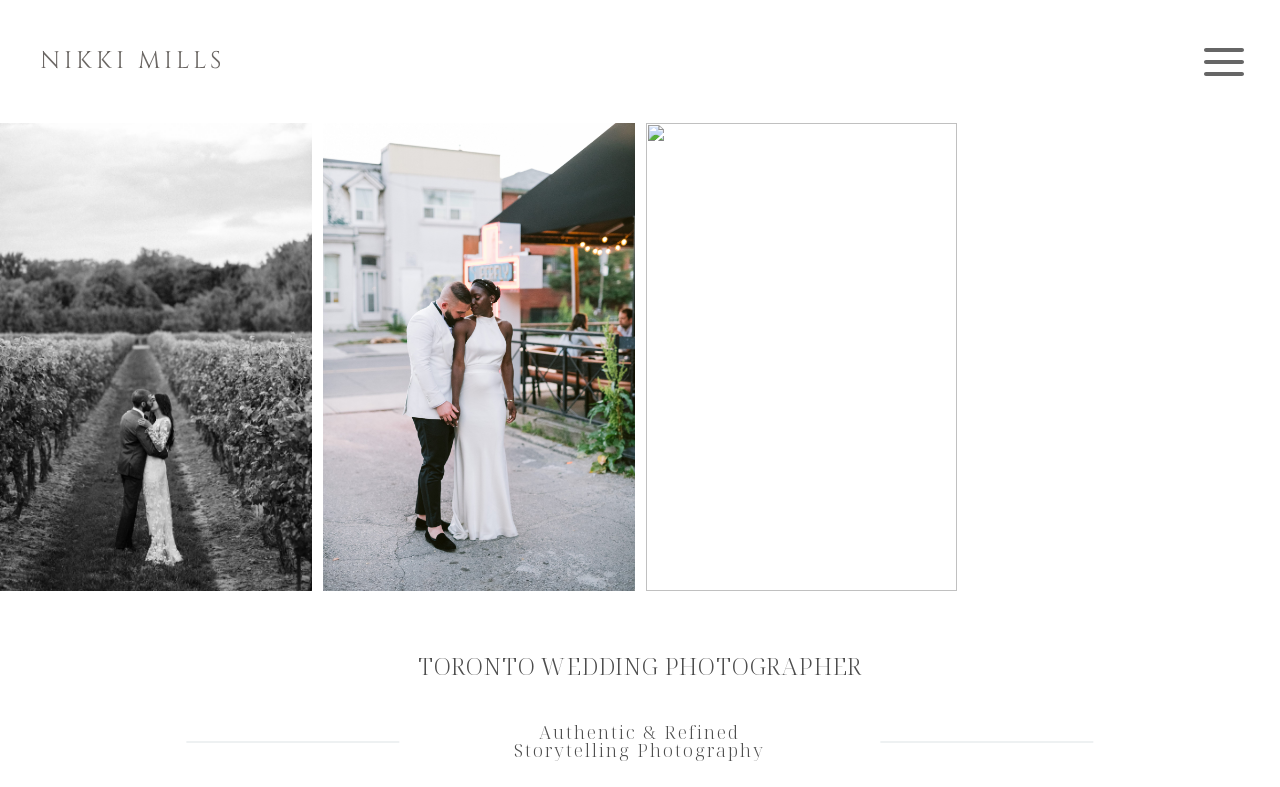Please identify the webpage's heading and generate its text content.

TORONTO WEDDING PHOTOGRAPHER